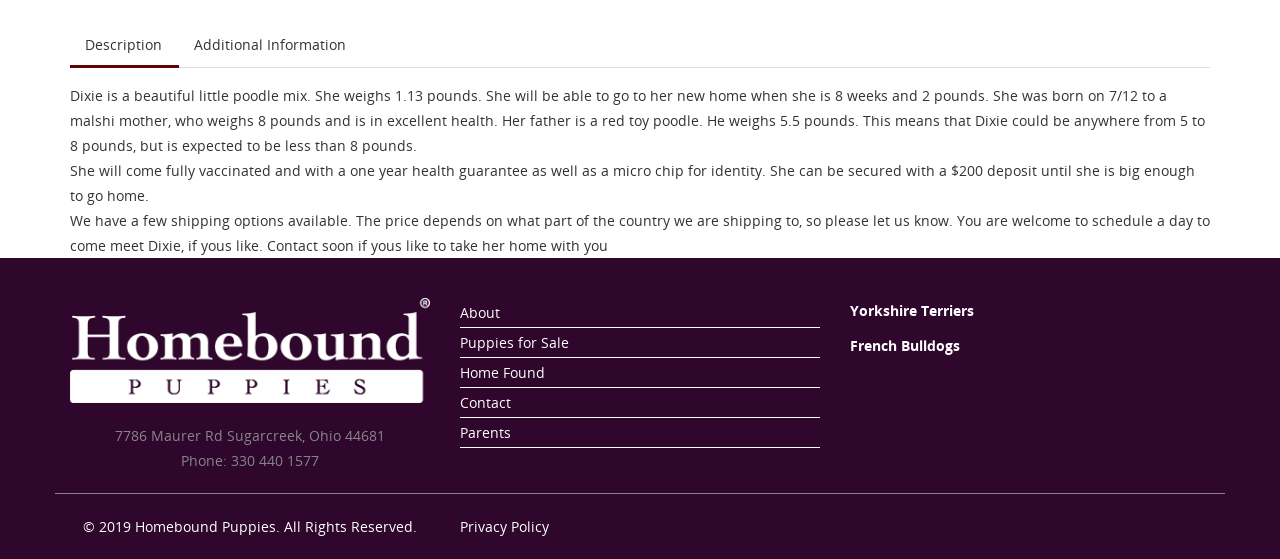Please answer the following question using a single word or phrase: 
What is the expected adult weight of Dixie?

5-8 pounds